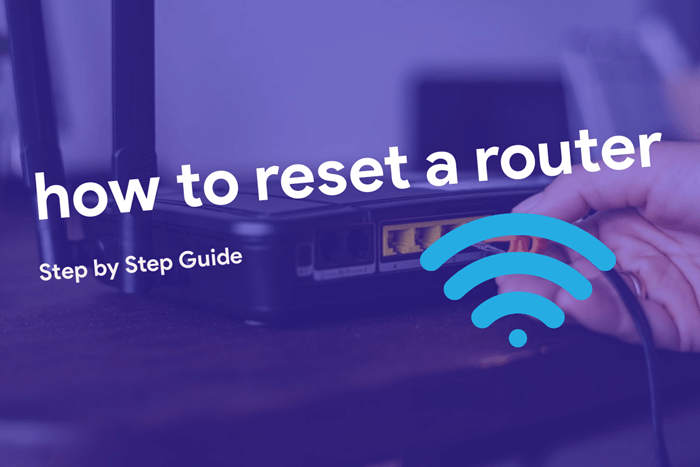Provide a one-word or short-phrase answer to the question:
What is the design emphasis of the tutorial?

Clarity and accessibility